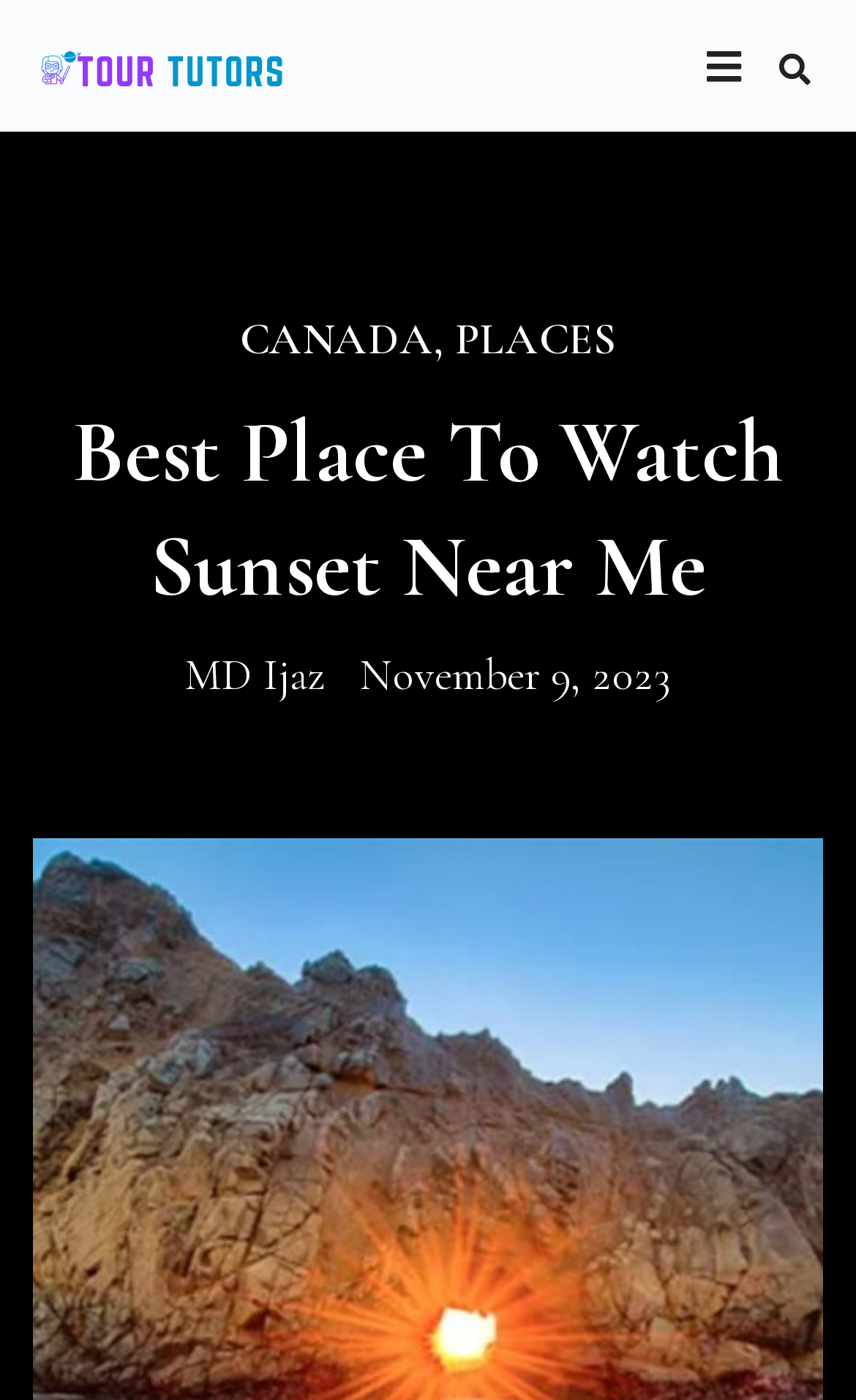From the webpage screenshot, identify the region described by MD Ijaz. Provide the bounding box coordinates as (top-left x, top-left y, bottom-right x, bottom-right y), with each value being a floating point number between 0 and 1.

[0.215, 0.461, 0.379, 0.505]